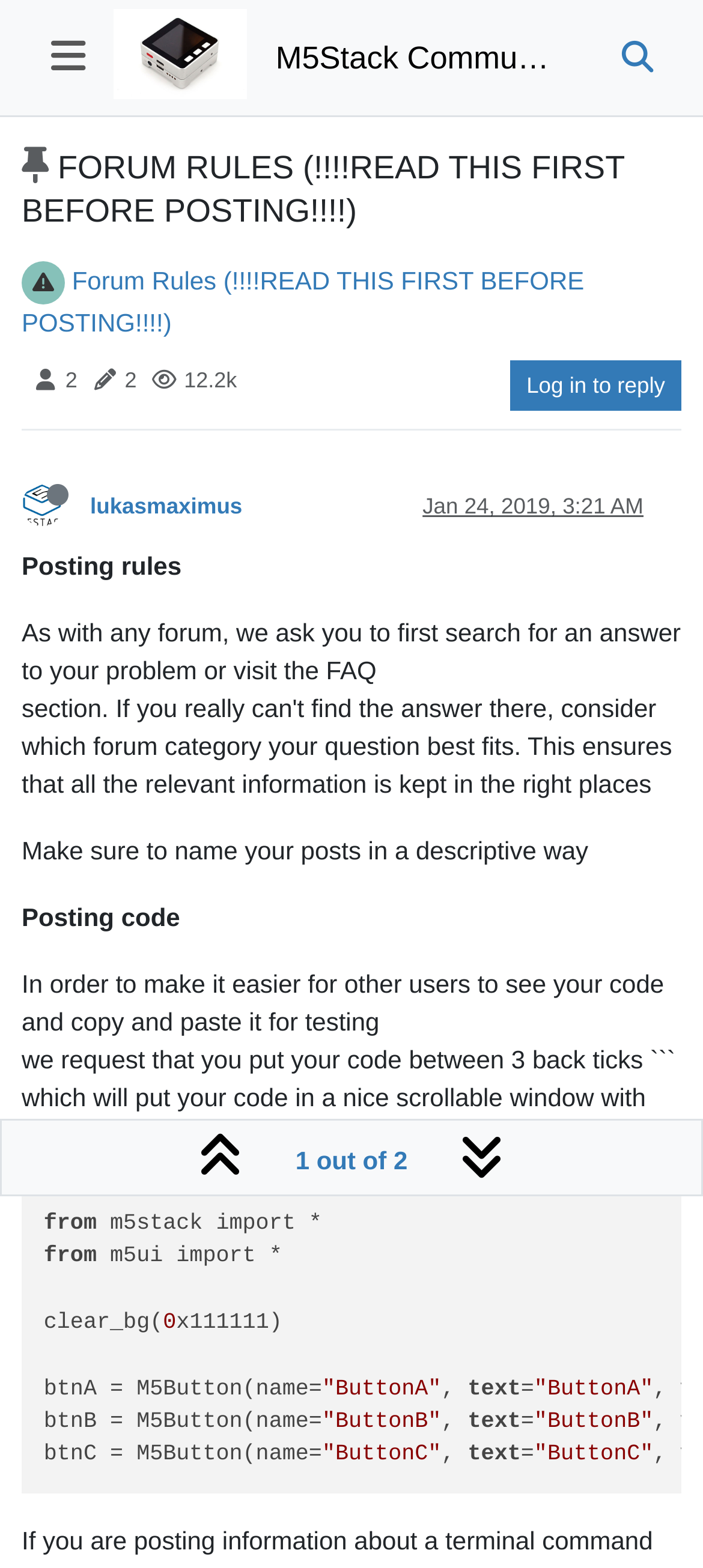What is the syntax highlighting method requested for posting code?
Please give a well-detailed answer to the question.

The webpage requests that users put their code between 3 back ticks ``` which will put the code in a nice scrollable window with context coloring of the syntax.